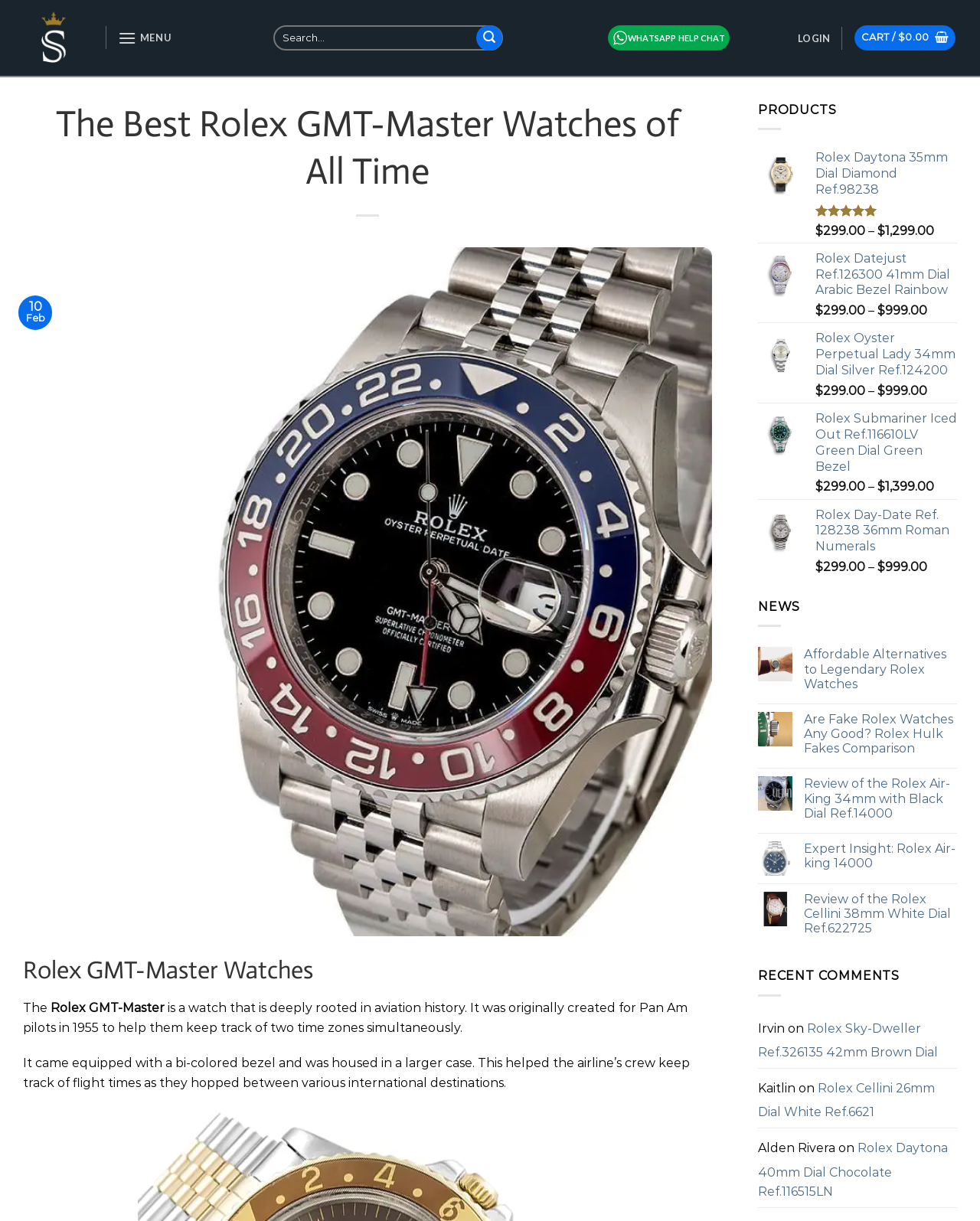Please find the bounding box coordinates of the section that needs to be clicked to achieve this instruction: "Chat with WhatsApp help".

[0.62, 0.021, 0.744, 0.041]